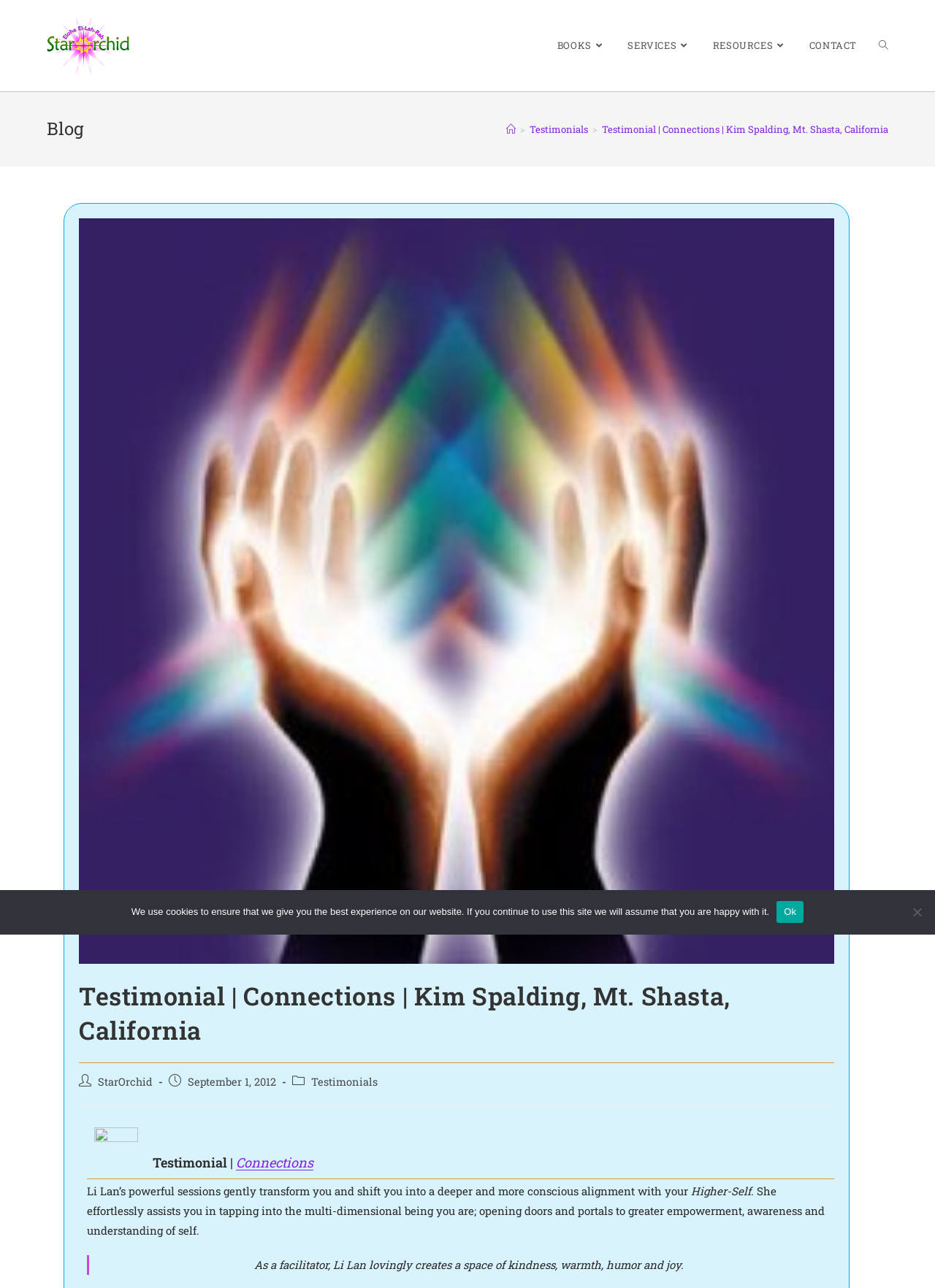Provide the bounding box coordinates of the area you need to click to execute the following instruction: "Read the blog post".

[0.084, 0.759, 0.892, 0.825]